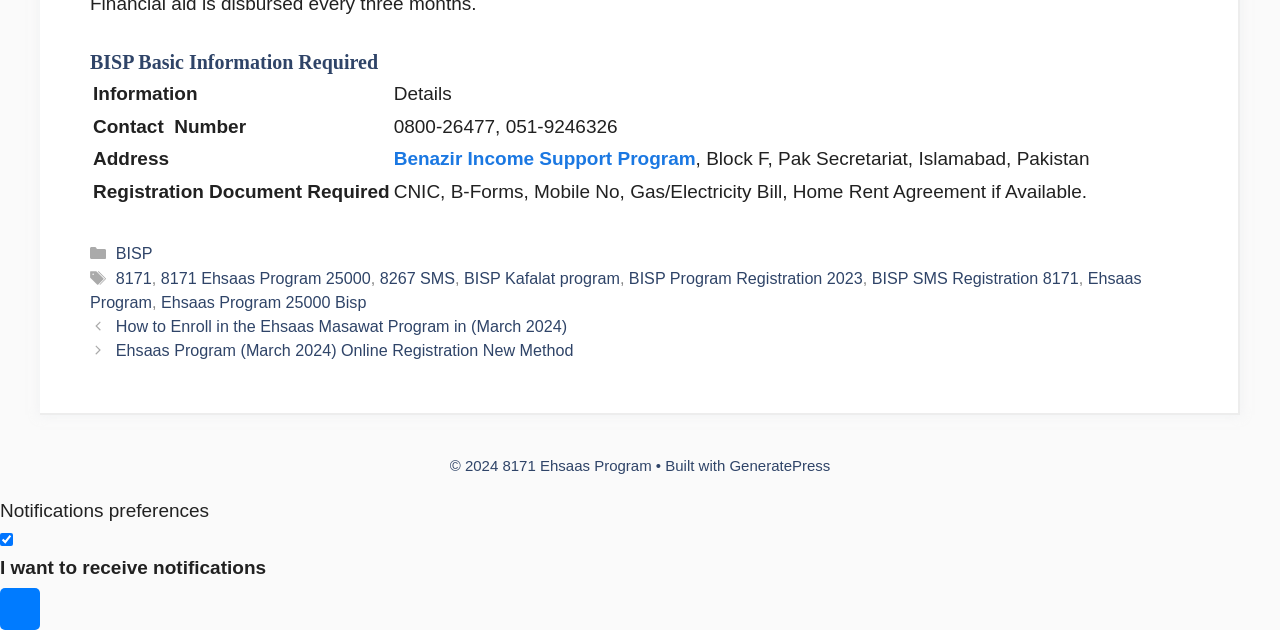What is the registration document required for BISP?
Please analyze the image and answer the question with as much detail as possible.

The registration document required for BISP can be found in the table under the 'BISP Basic Information Required' heading, in the row with the label 'Registration Document Required'.